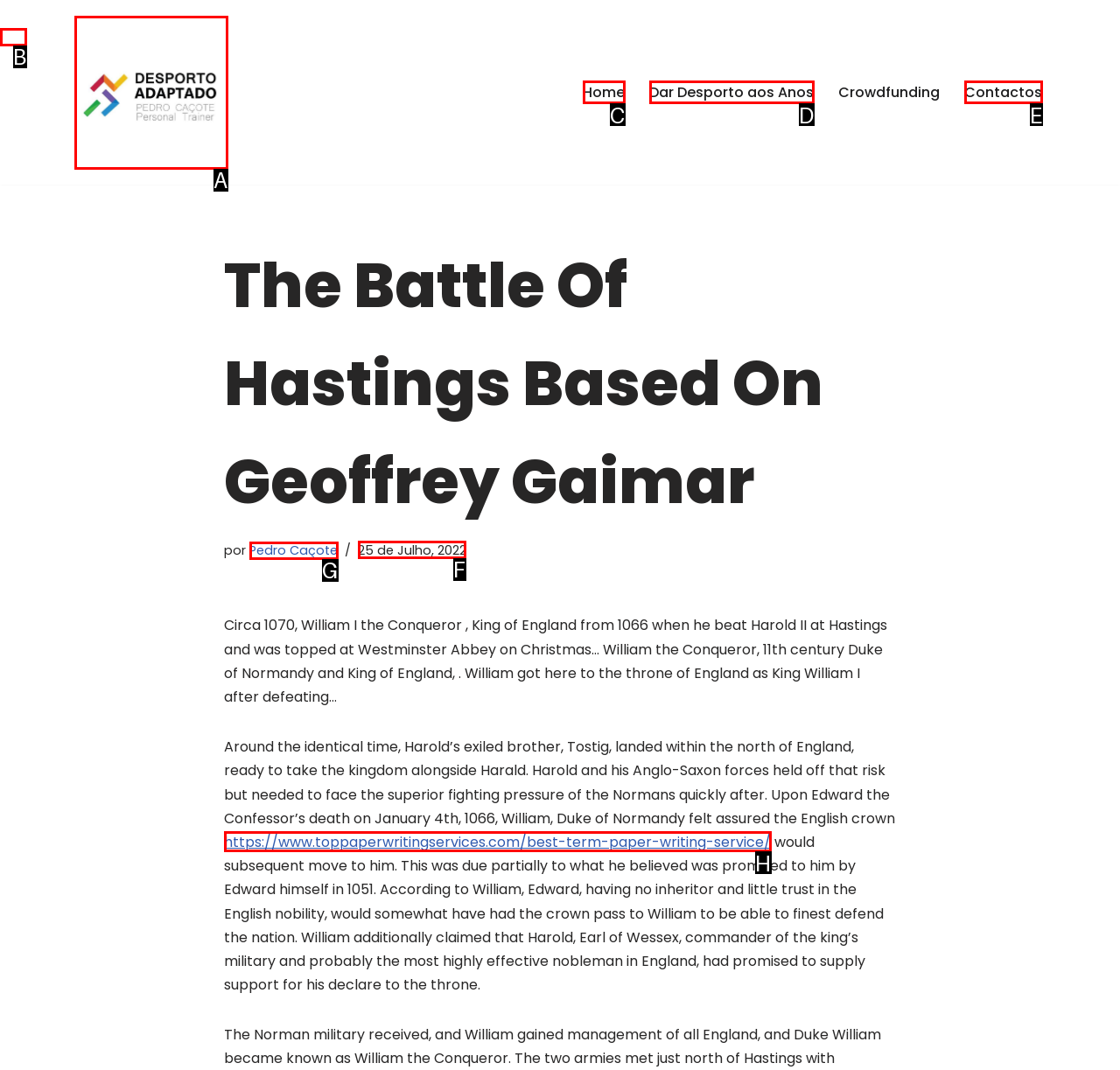Select the UI element that should be clicked to execute the following task: Check the date of the article
Provide the letter of the correct choice from the given options.

F